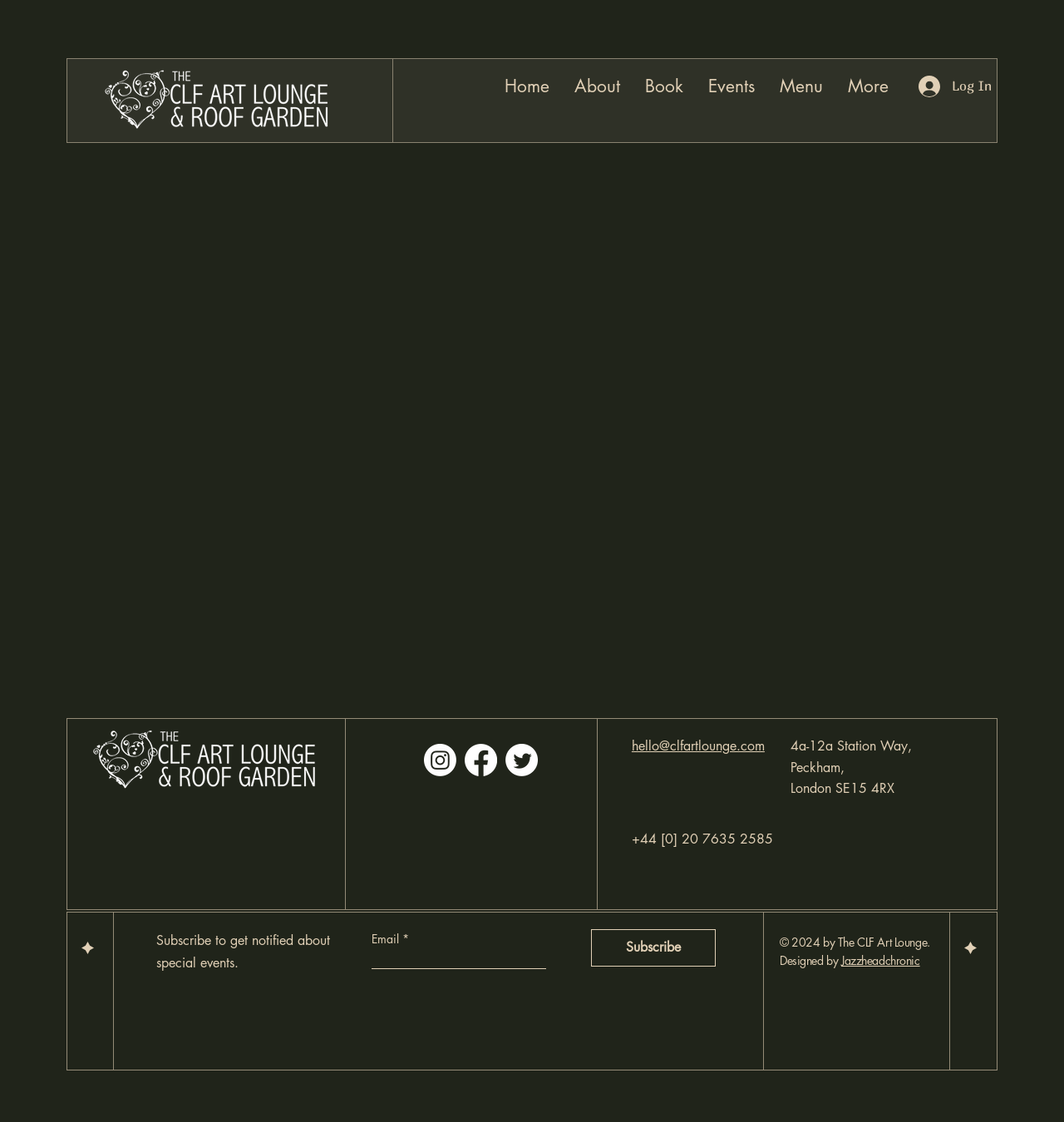What is the phone number of the lounge?
Answer with a single word or short phrase according to what you see in the image.

+44 20 7635 2585